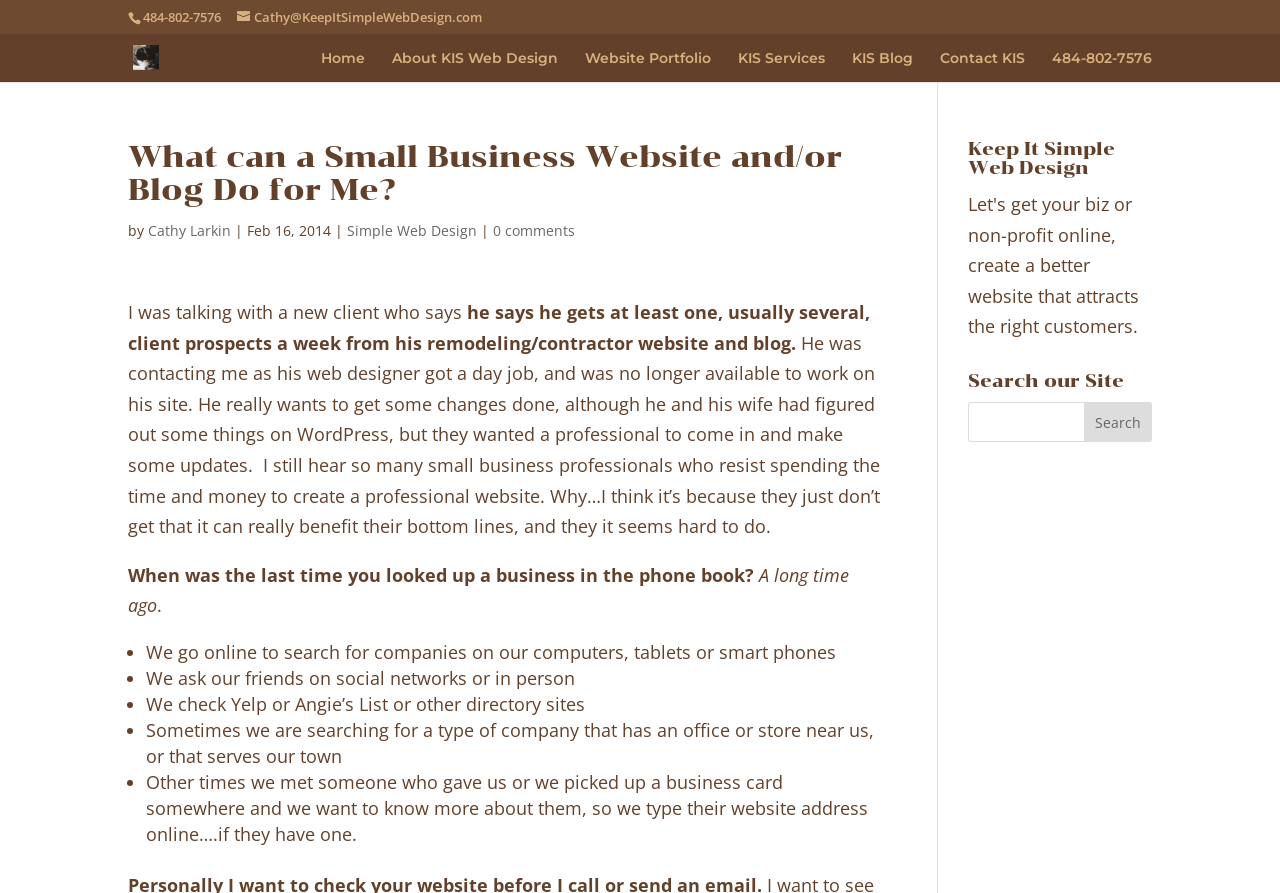Locate the bounding box coordinates of the segment that needs to be clicked to meet this instruction: "Click the 'Home' link".

[0.251, 0.057, 0.285, 0.091]